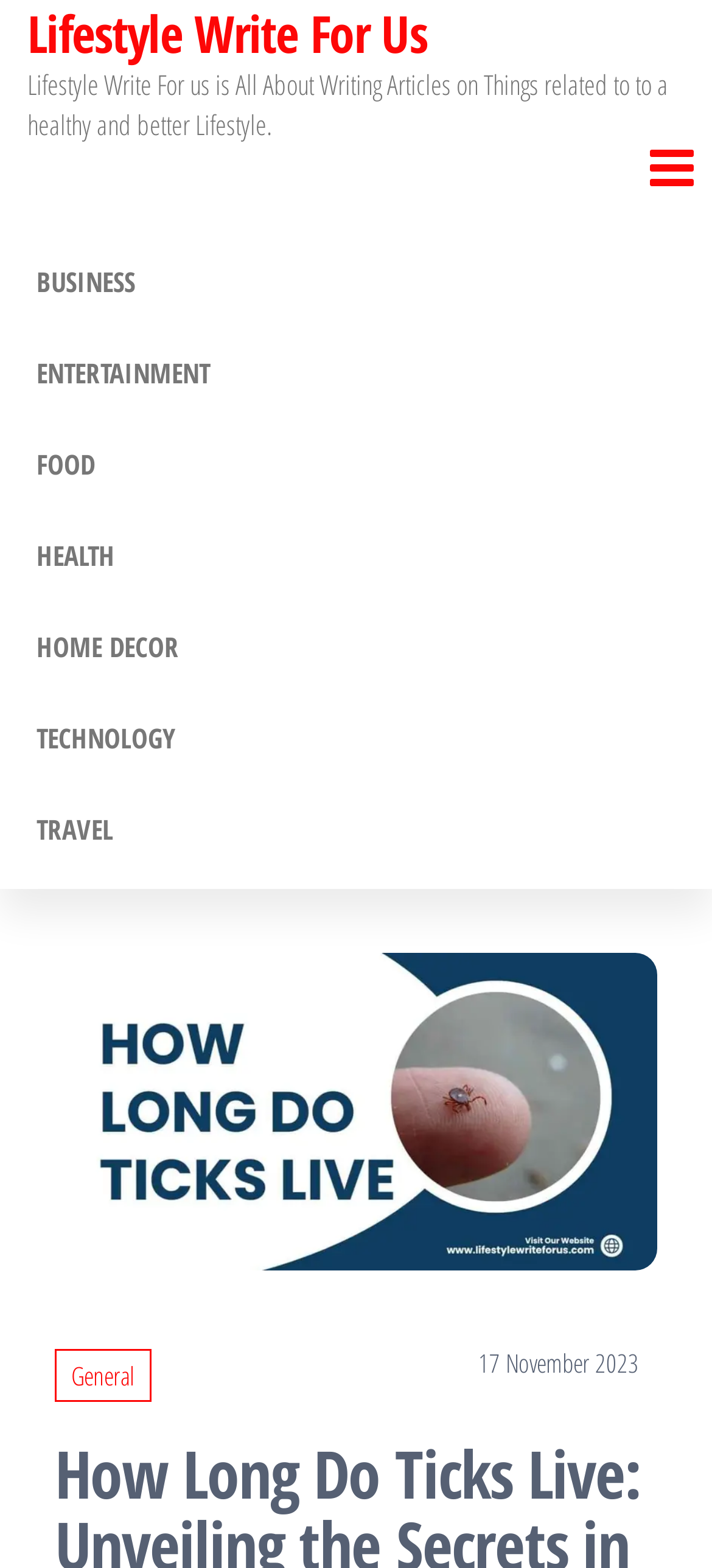Please provide the bounding box coordinate of the region that matches the element description: Health. Coordinates should be in the format (top-left x, top-left y, bottom-right x, bottom-right y) and all values should be between 0 and 1.

[0.0, 0.324, 1.0, 0.382]